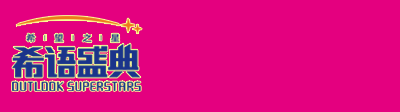What does the star graphic symbolize?
Provide a detailed answer to the question using information from the image.

The star graphic incorporated above the text symbolizes achievement and aspiration, which aligns well with the event's theme focused on children's storytelling and performance, as mentioned in the caption.